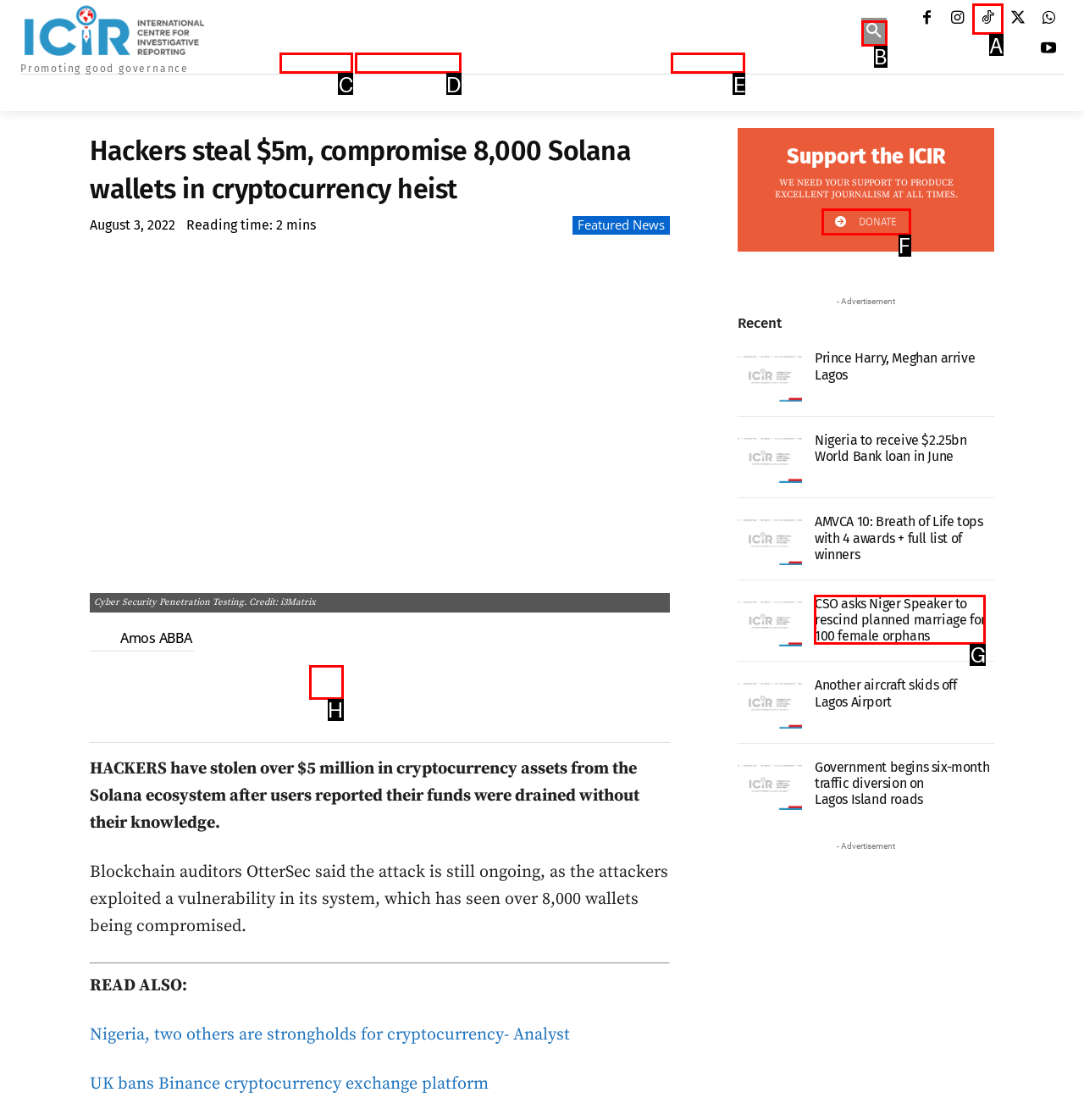Choose the HTML element that corresponds to the description: Advertise with us
Provide the answer by selecting the letter from the given choices.

D